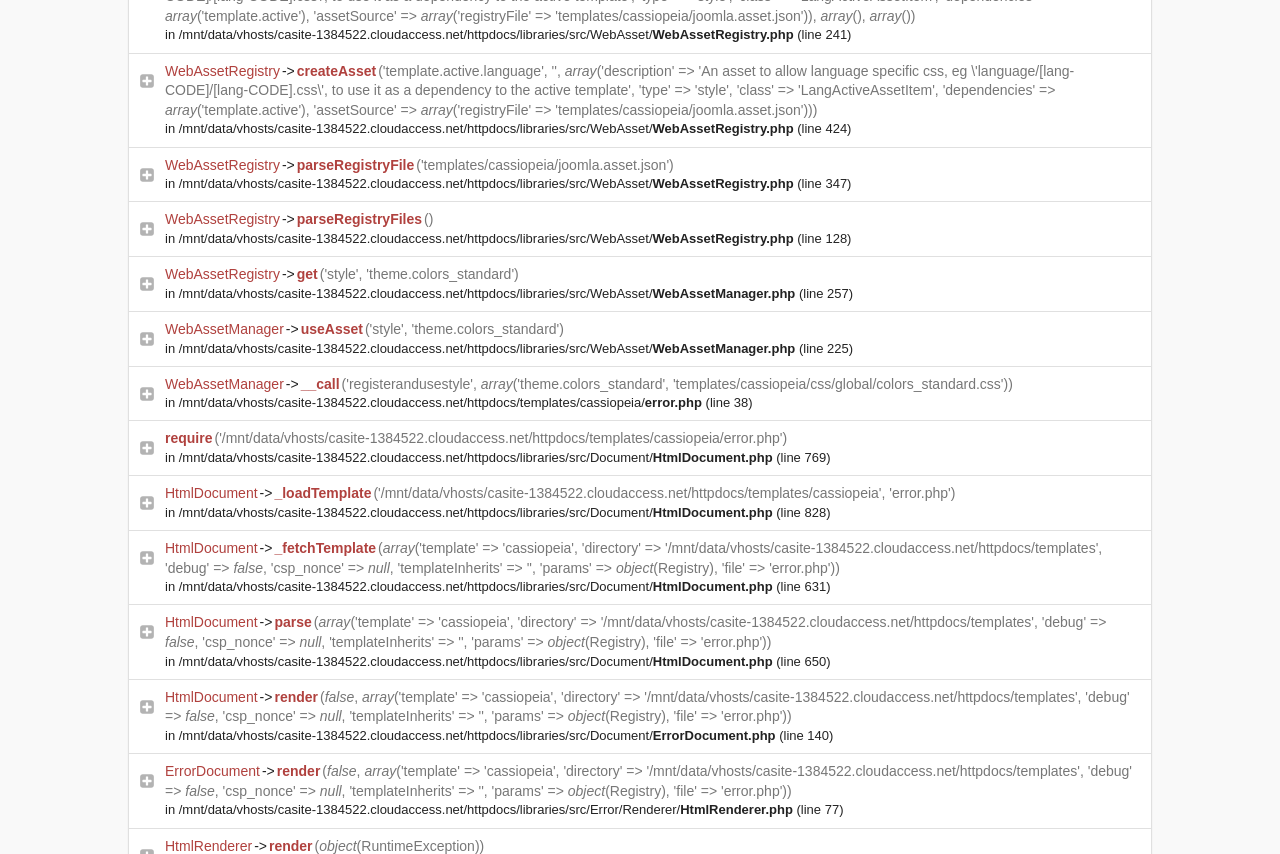Identify the bounding box coordinates for the UI element that matches this description: "/mnt/data/vhosts/casite-1384522.cloudaccess.net/httpdocs/libraries/src/WebAsset/WebAssetRegistry.php".

[0.14, 0.27, 0.623, 0.288]